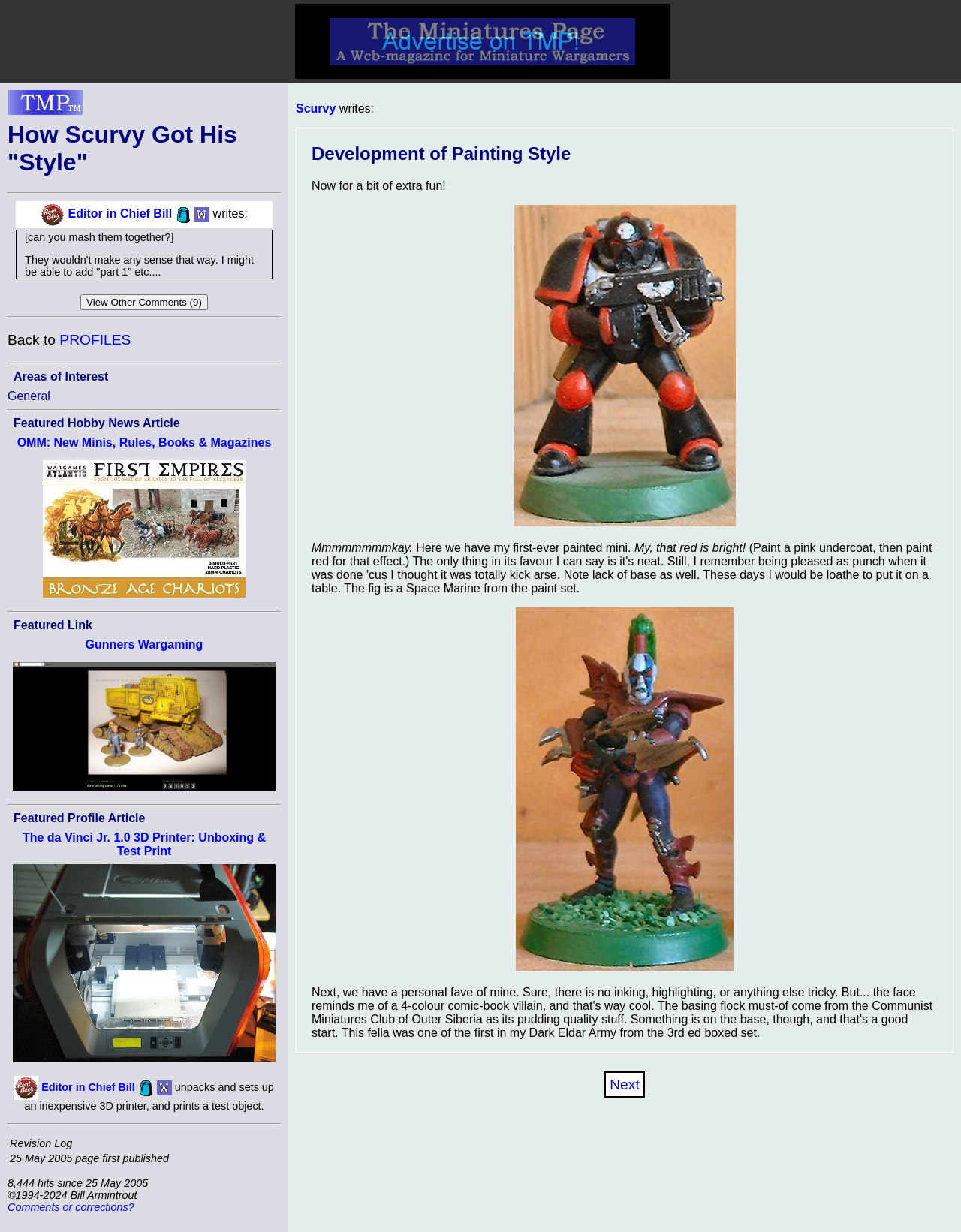Find the main header of the webpage and produce its text content.


How Scurvy Got His "Style"